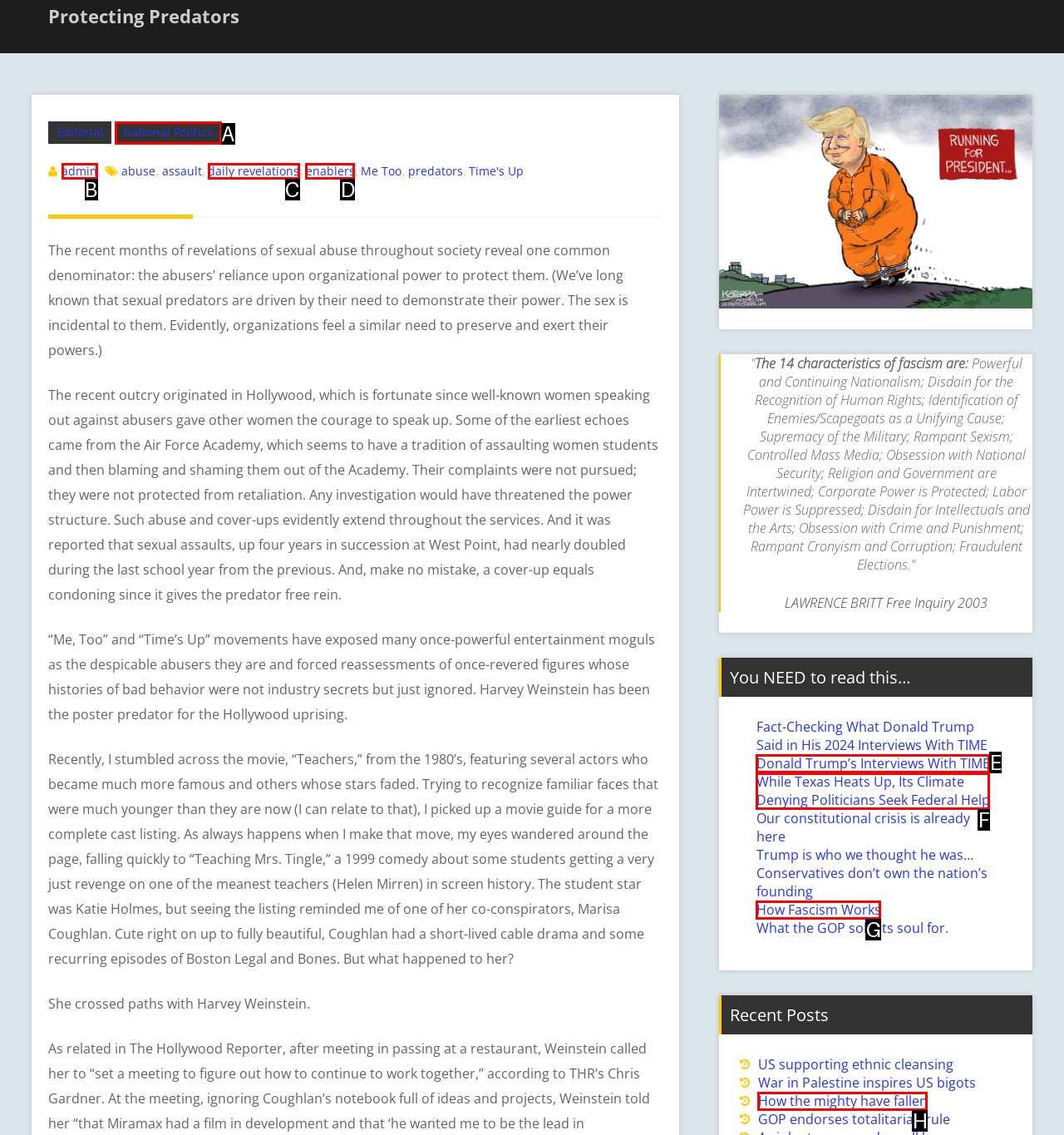Tell me the letter of the option that corresponds to the description: Donald Trump’s Interviews With TIME
Answer using the letter from the given choices directly.

E